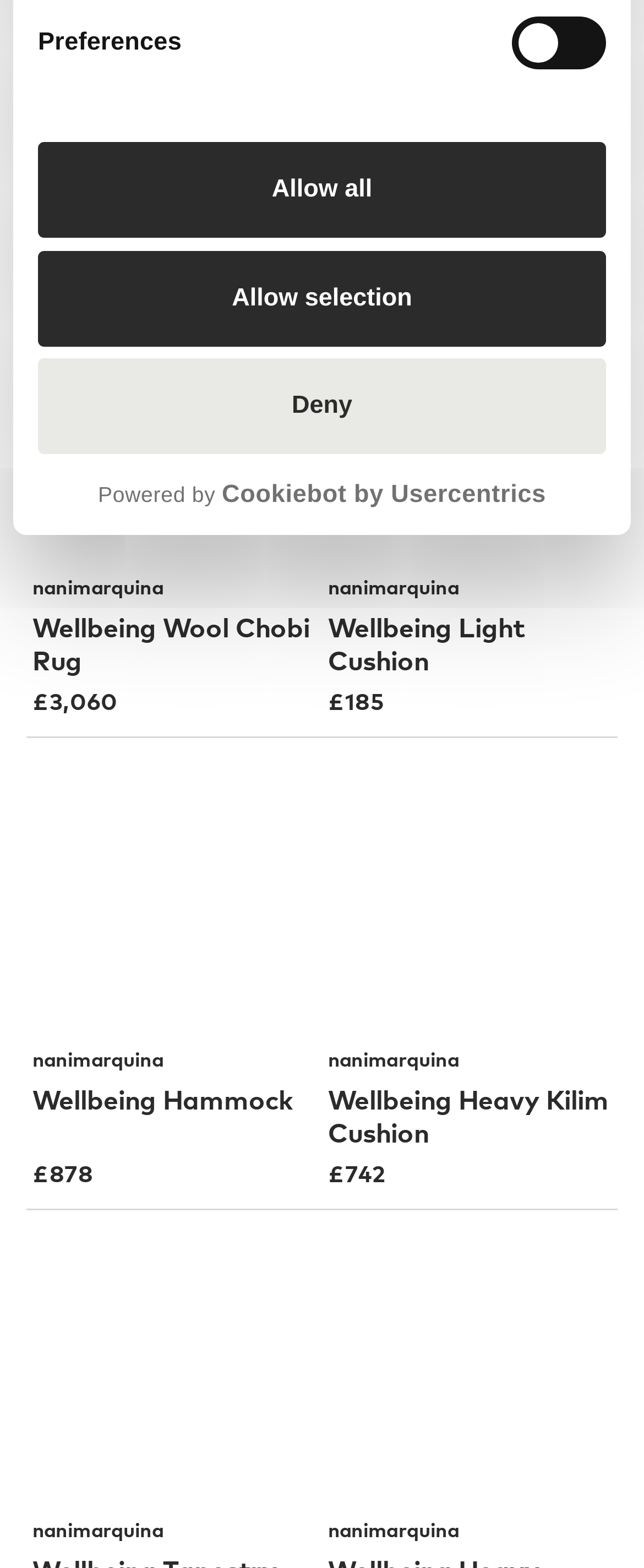Provide the bounding box coordinates of the HTML element described by the text: "Allow selection".

[0.059, 0.16, 0.941, 0.221]